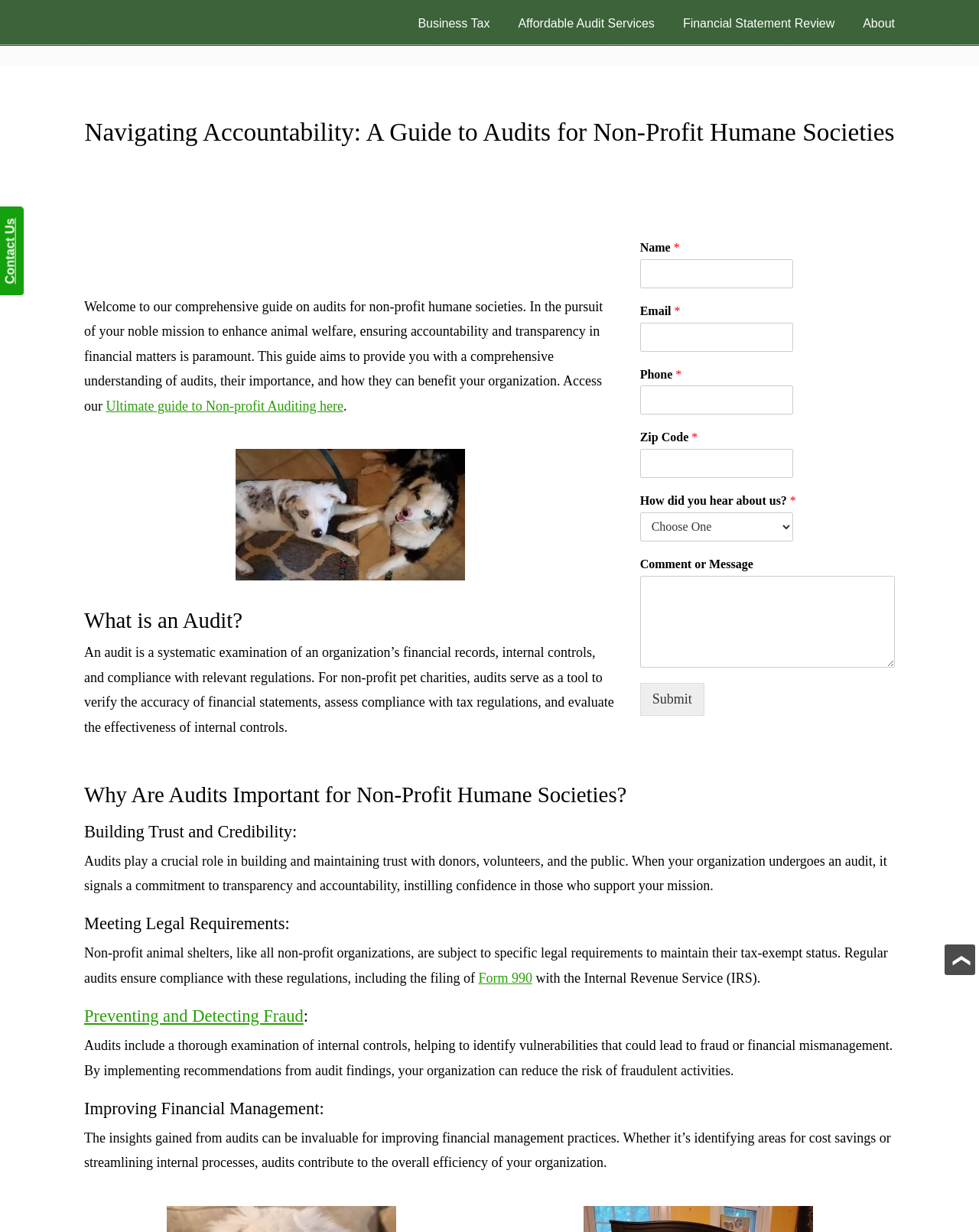Extract the main title from the webpage.

Navigating Accountability: A Guide to Audits for Non-Profit Humane Societies